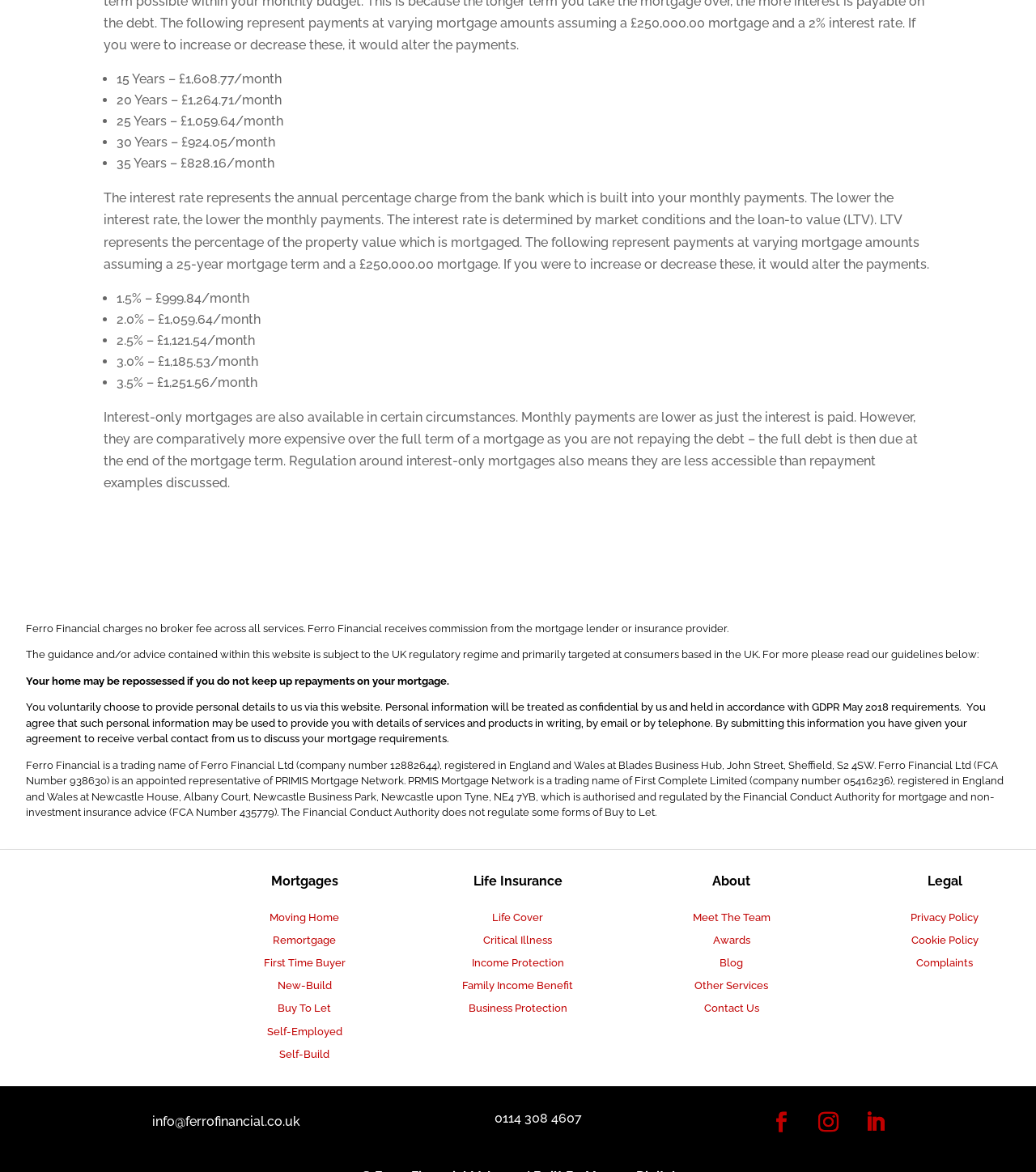Find the bounding box coordinates of the area to click in order to follow the instruction: "Click on Privacy Policy".

[0.879, 0.775, 0.945, 0.788]